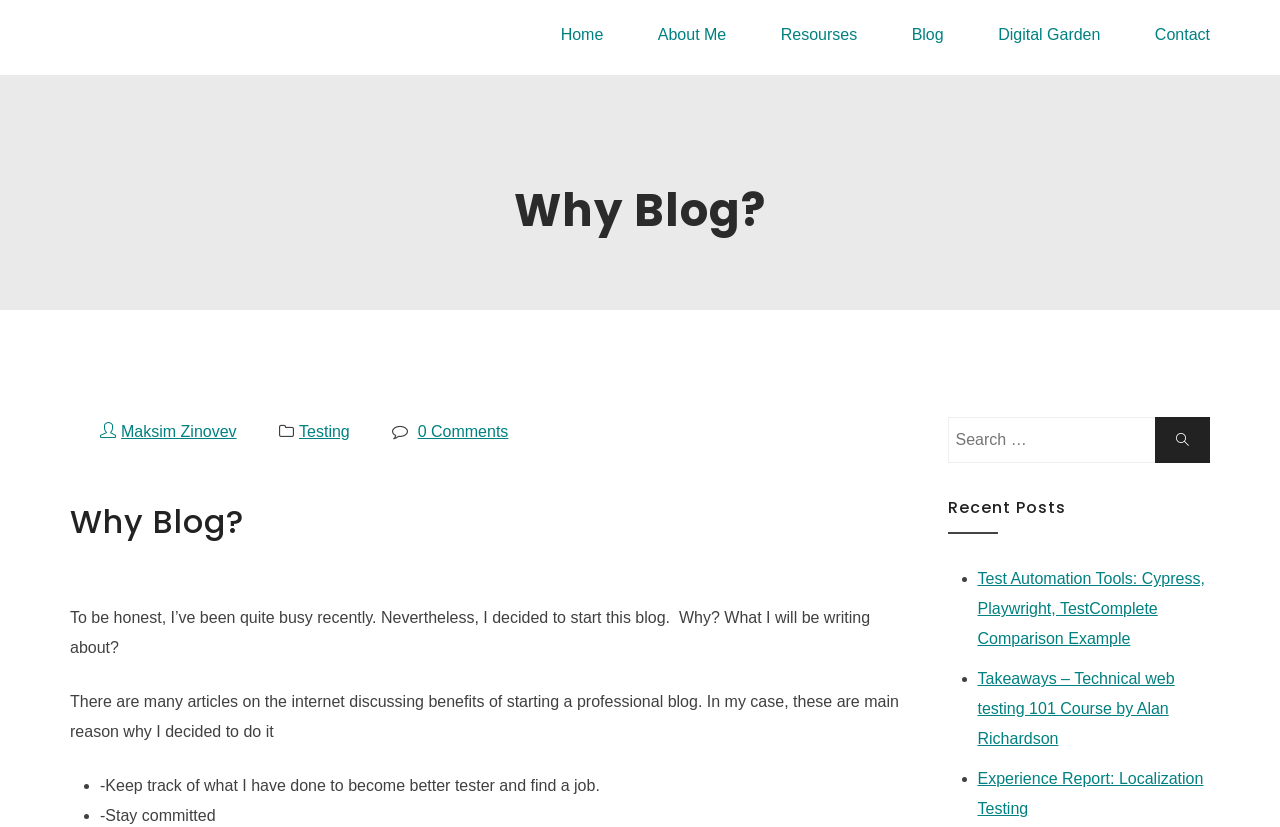How many links are there in the main navigation menu?
Give a one-word or short-phrase answer derived from the screenshot.

6